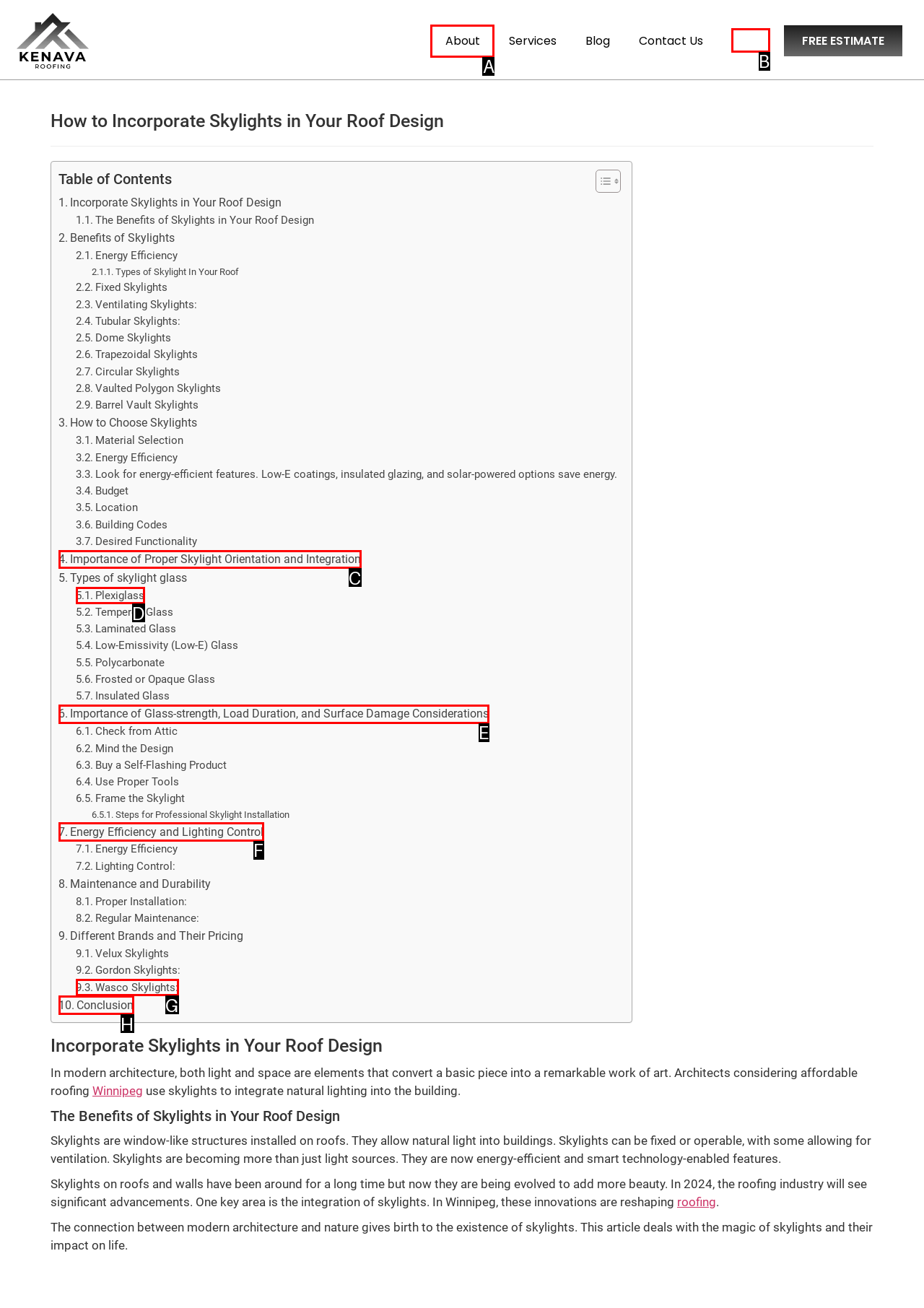Identify which HTML element should be clicked to fulfill this instruction: Search for something Reply with the correct option's letter.

B